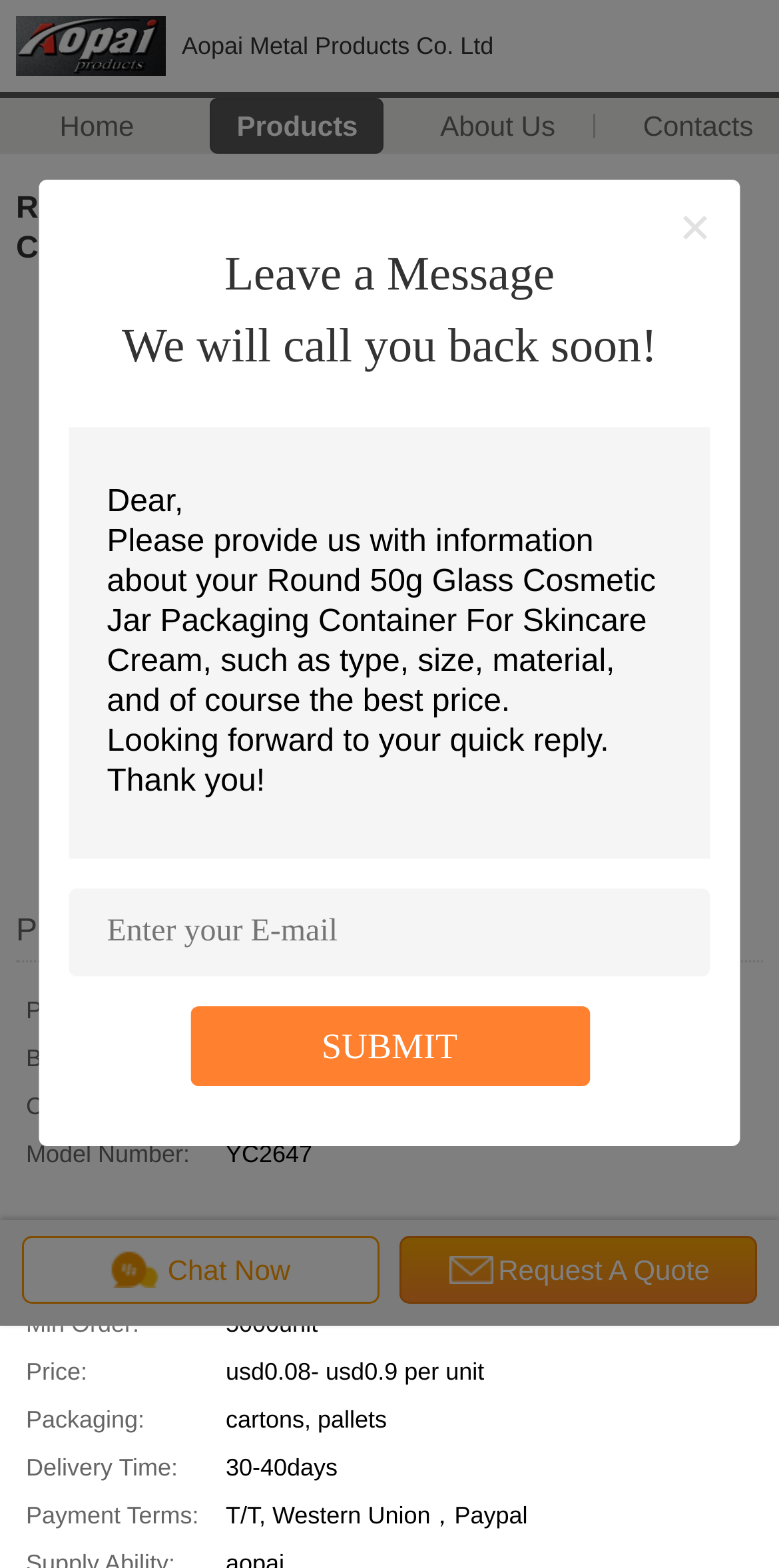Can you determine the bounding box coordinates of the area that needs to be clicked to fulfill the following instruction: "Enter your email address"?

[0.088, 0.567, 0.912, 0.623]